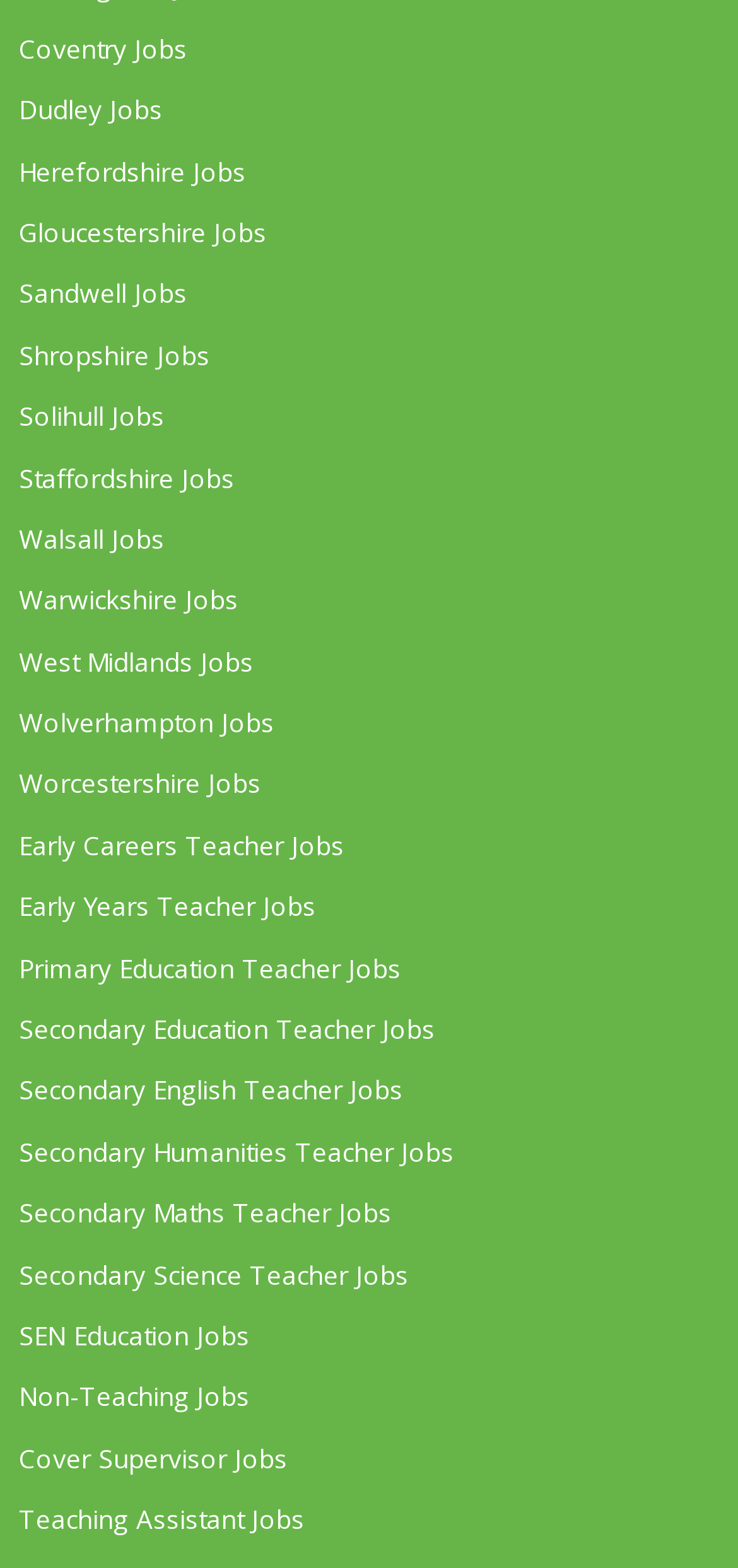What type of jobs are listed on this webpage?
Please use the visual content to give a single word or phrase answer.

Teaching jobs